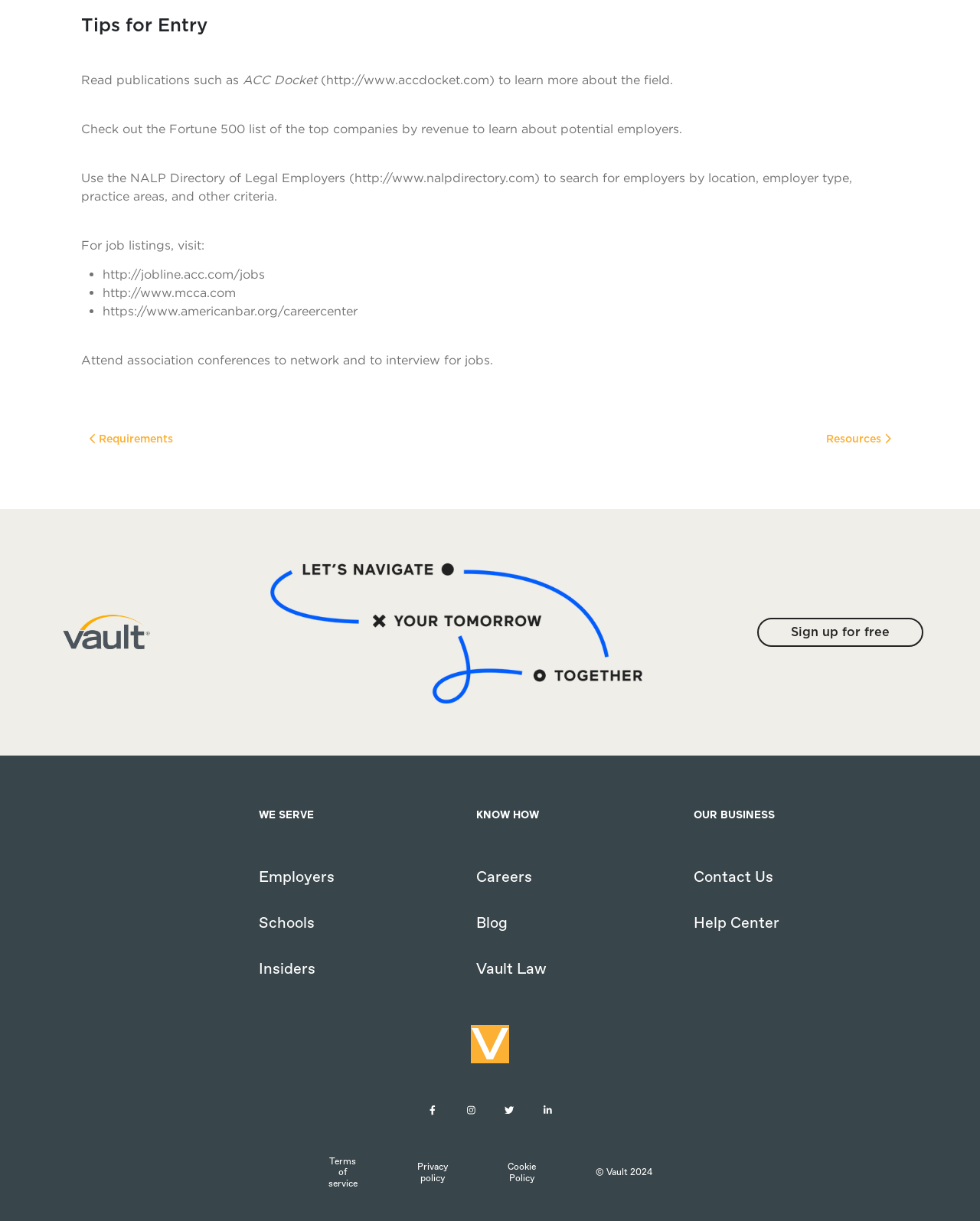Provide the bounding box coordinates for the area that should be clicked to complete the instruction: "Visit 'http://jobline.acc.com/jobs'".

[0.105, 0.219, 0.27, 0.23]